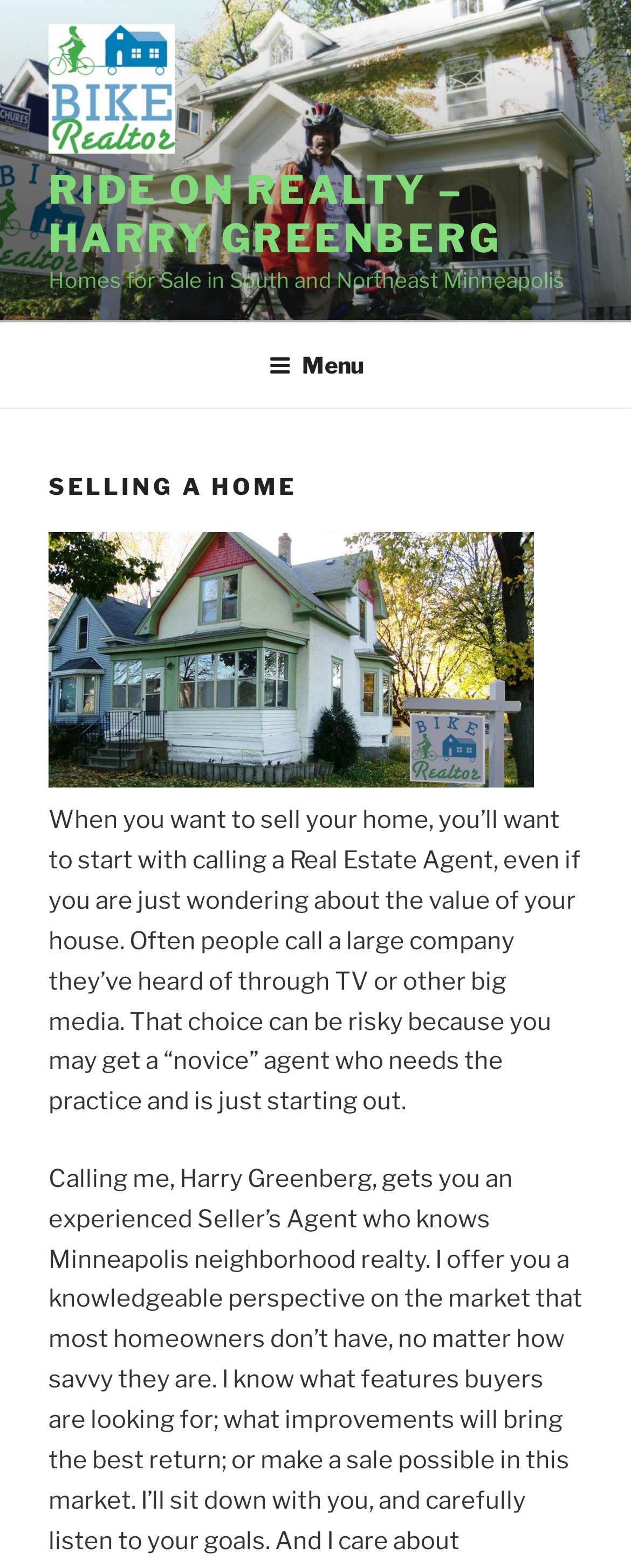What is the purpose of the 'Menu' button?
Using the image as a reference, answer with just one word or a short phrase.

To expand the top menu